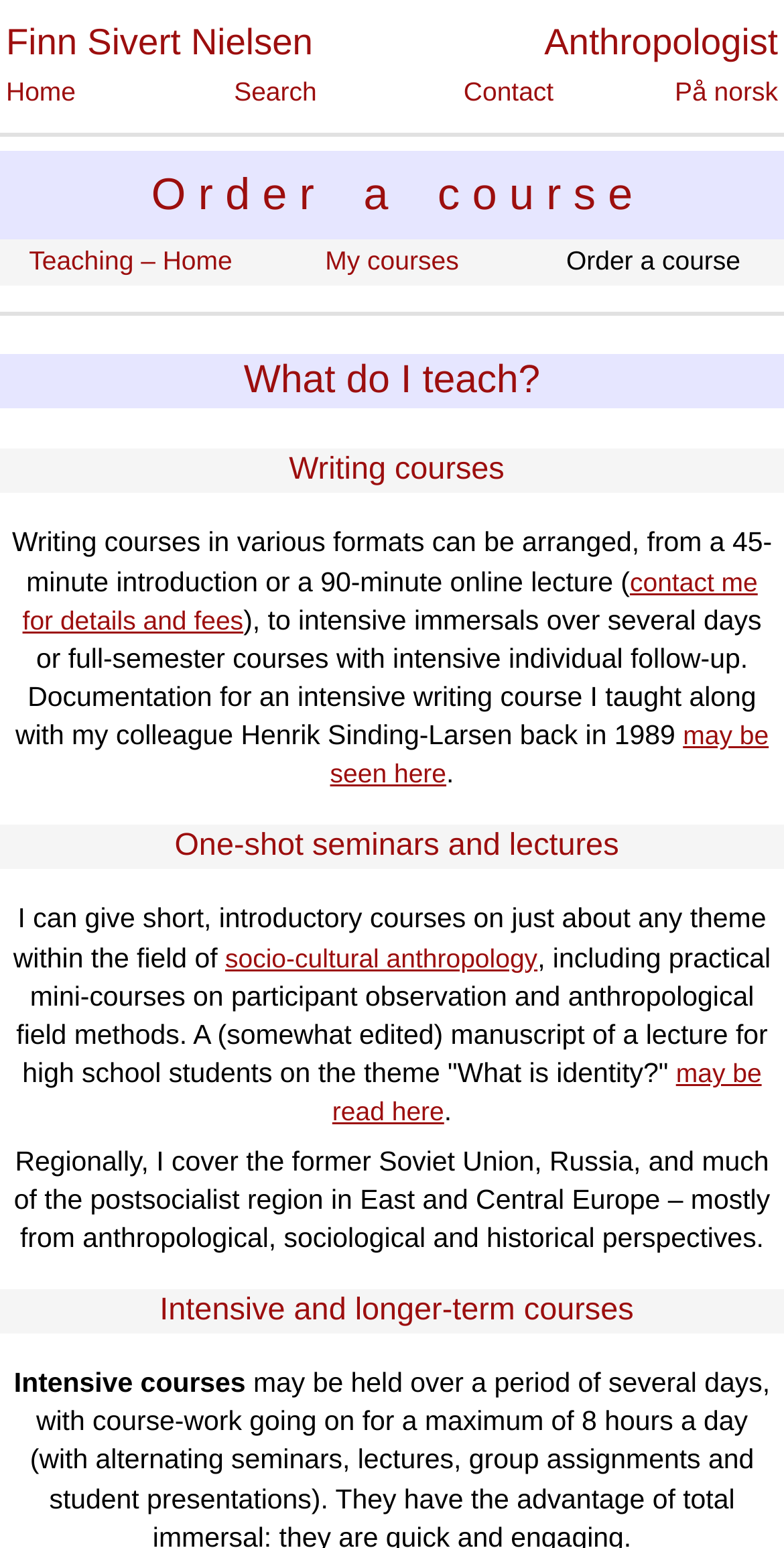Specify the bounding box coordinates of the region I need to click to perform the following instruction: "Read about writing courses". The coordinates must be four float numbers in the range of 0 to 1, i.e., [left, top, right, bottom].

[0.015, 0.341, 0.985, 0.385]